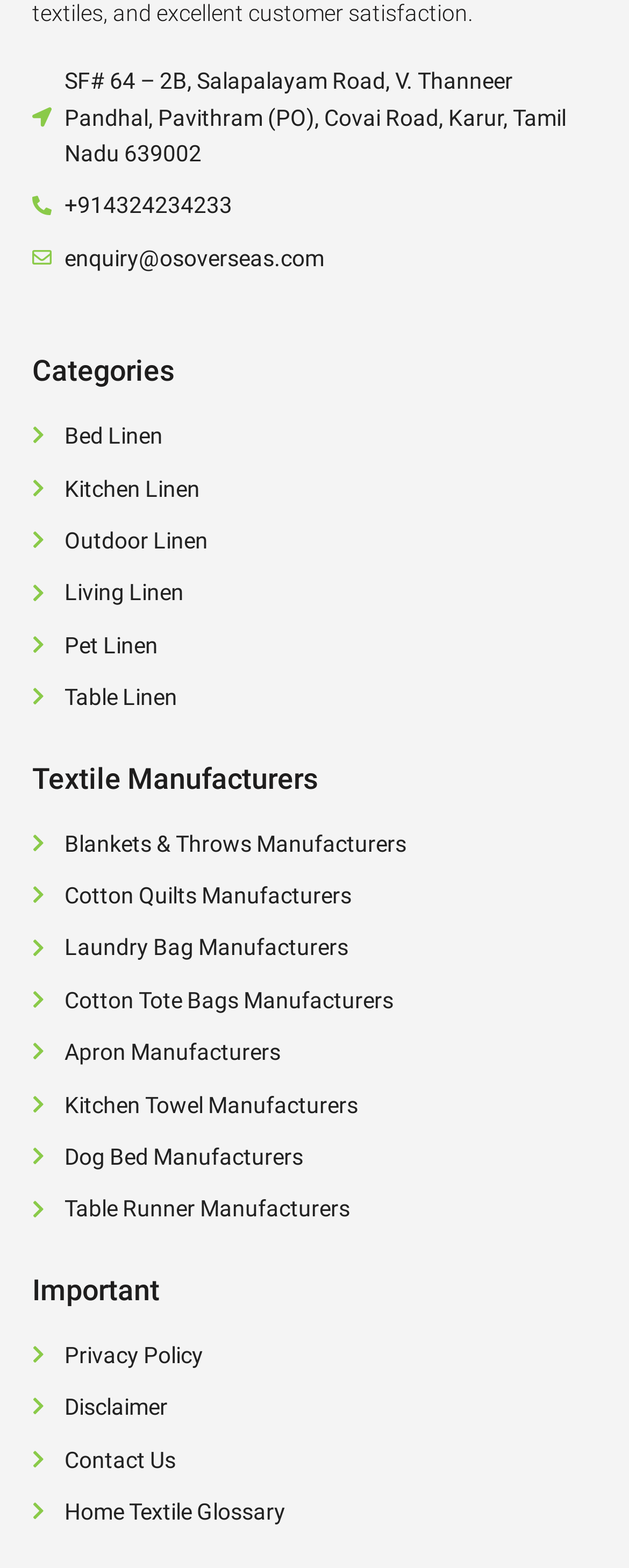Specify the bounding box coordinates of the element's area that should be clicked to execute the given instruction: "Explore Bed Linen products". The coordinates should be four float numbers between 0 and 1, i.e., [left, top, right, bottom].

[0.051, 0.267, 0.949, 0.29]